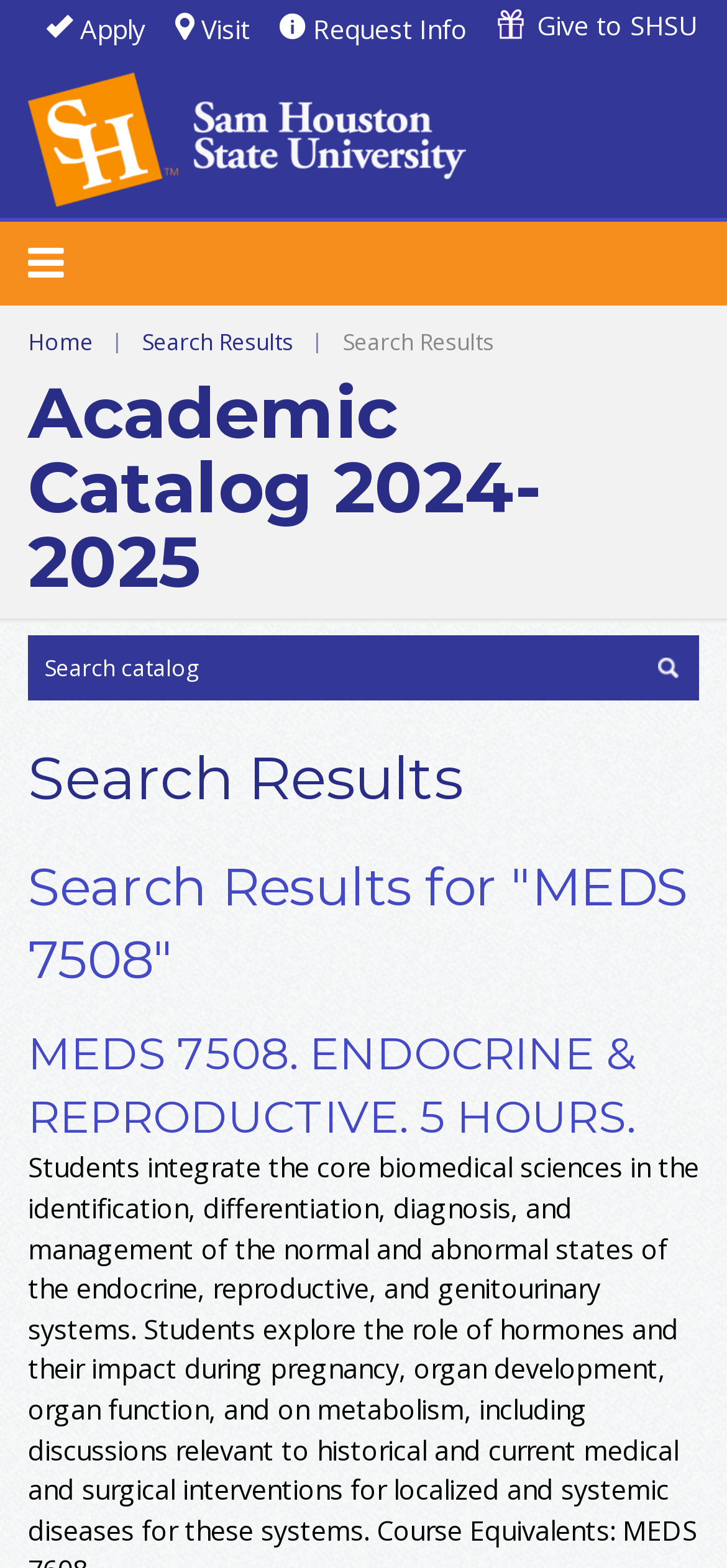Utilize the details in the image to thoroughly answer the following question: What is the name of the university?

The name of the university can be found in the link 'Sam Houston State University' at the top of the webpage, which is also accompanied by an image with the same name.